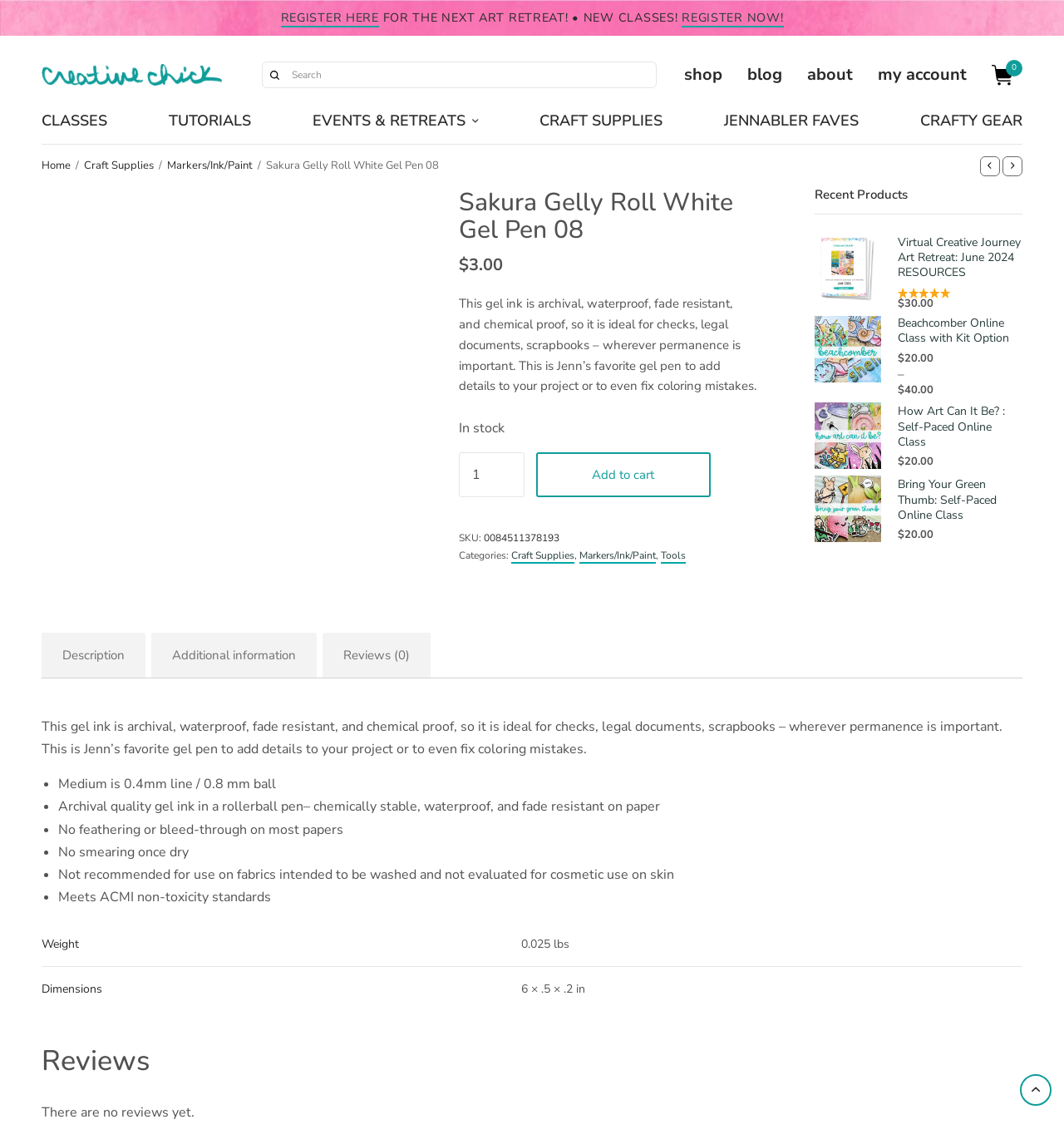Find the bounding box coordinates for the HTML element described in this sentence: "Description". Provide the coordinates as four float numbers between 0 and 1, in the format [left, top, right, bottom].

[0.039, 0.553, 0.137, 0.593]